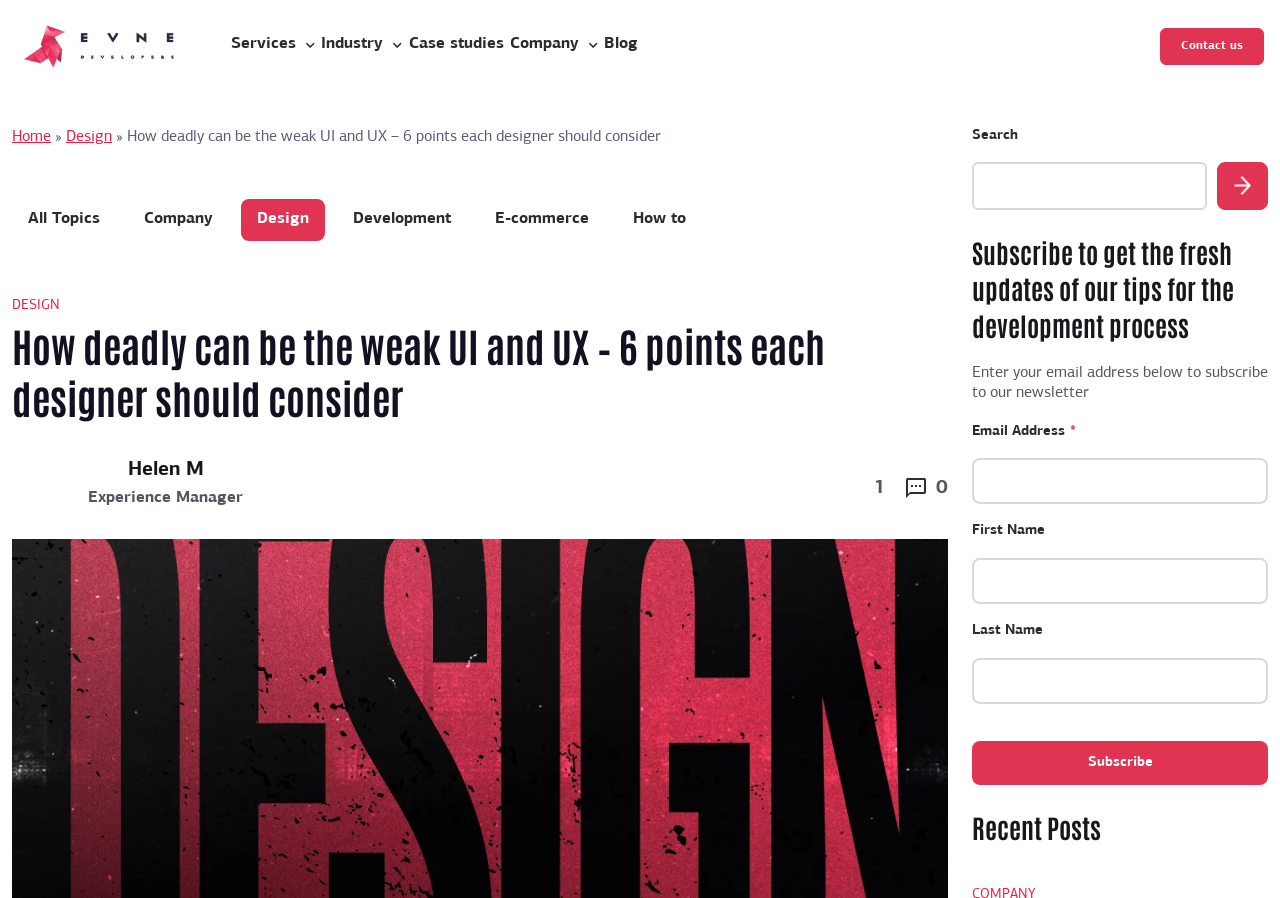With reference to the screenshot, provide a detailed response to the question below:
What is the company name of the software product development company?

I found the company name by looking at the top-left corner of the webpage, where there is a link with the text 'Software Product Development Company – EVNE Developers'. This link is likely to be the company name and logo.